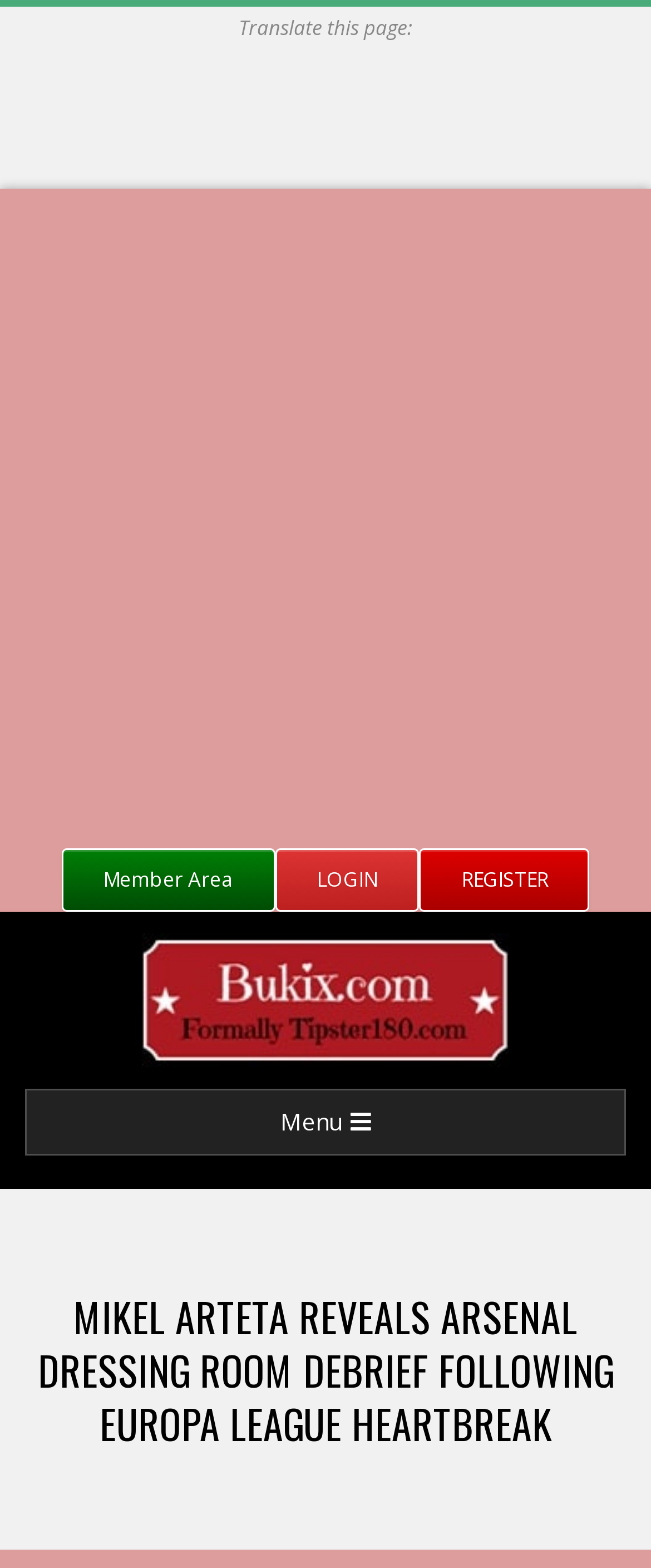Summarize the webpage with a detailed and informative caption.

The webpage is about Arsenal manager Mikel Arteta's comments after the team's elimination from the UEFA Europa League. At the top of the page, there is a translation option with the text "Translate this page:" positioned near the top left corner. Below this, there is a large advertisement that spans the entire width of the page.

In the top right corner, there are three links: "Member Area", "LOGIN", and "REGISTER", positioned in a horizontal row. Next to these links, there is a logo of "Bukix" with an image and text "BUKIX" written in a smaller font below it.

The main content of the page is headed by a large title "MIKEL ARTETA REVEALS ARSENAL DRESSING ROOM DEBRIEF FOLLOWING EUROPA LEAGUE HEARTBREAK" which takes up most of the page's width. Above this title, there is a navigation menu with a link labeled "Menu" accompanied by an icon.

There are no other images on the page apart from the Bukix logo. The overall structure of the page is divided into distinct sections, with clear headings and concise text.